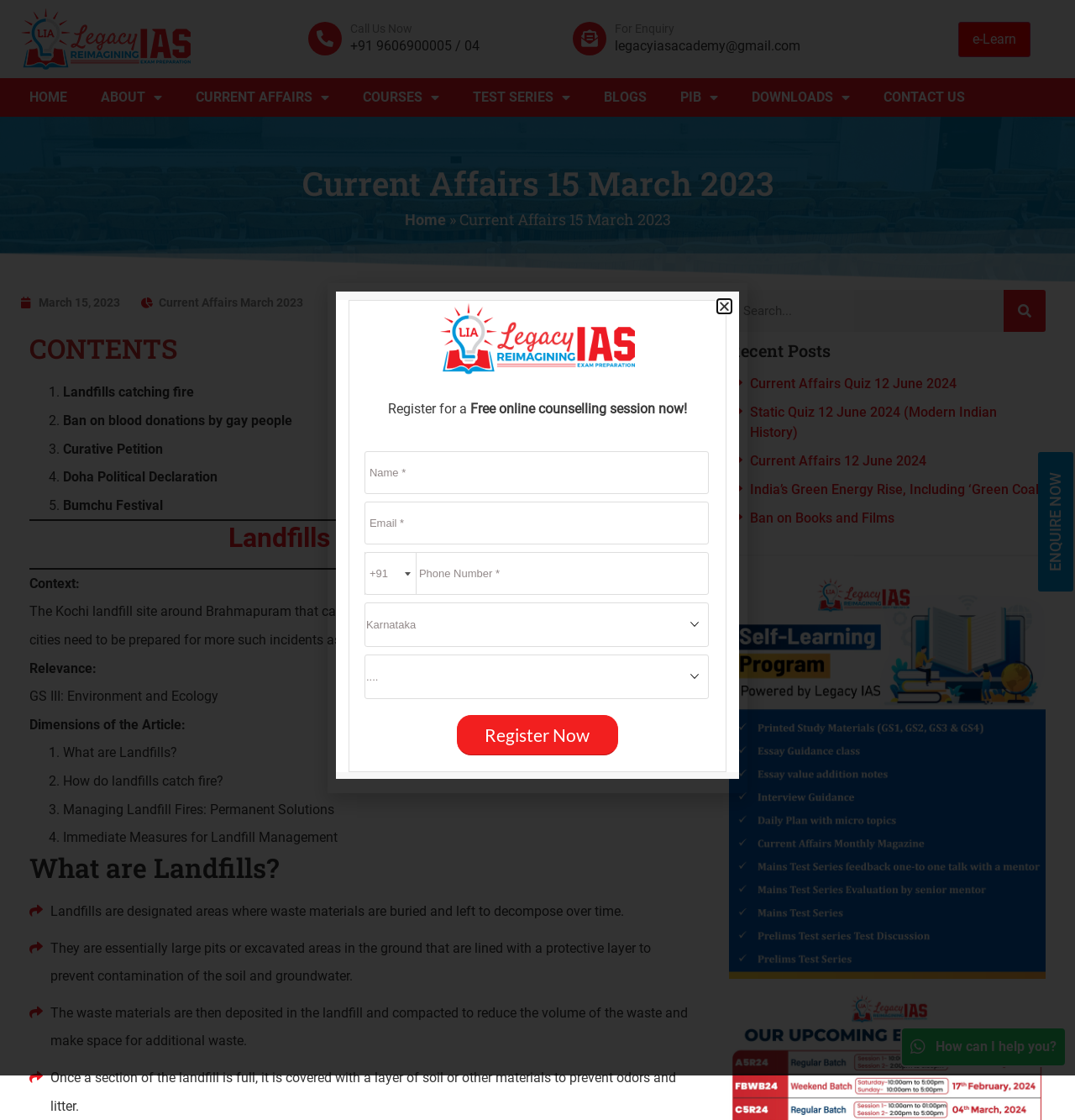What is the phone number for enquiry?
Use the image to answer the question with a single word or phrase.

+91 9606900005 / 04